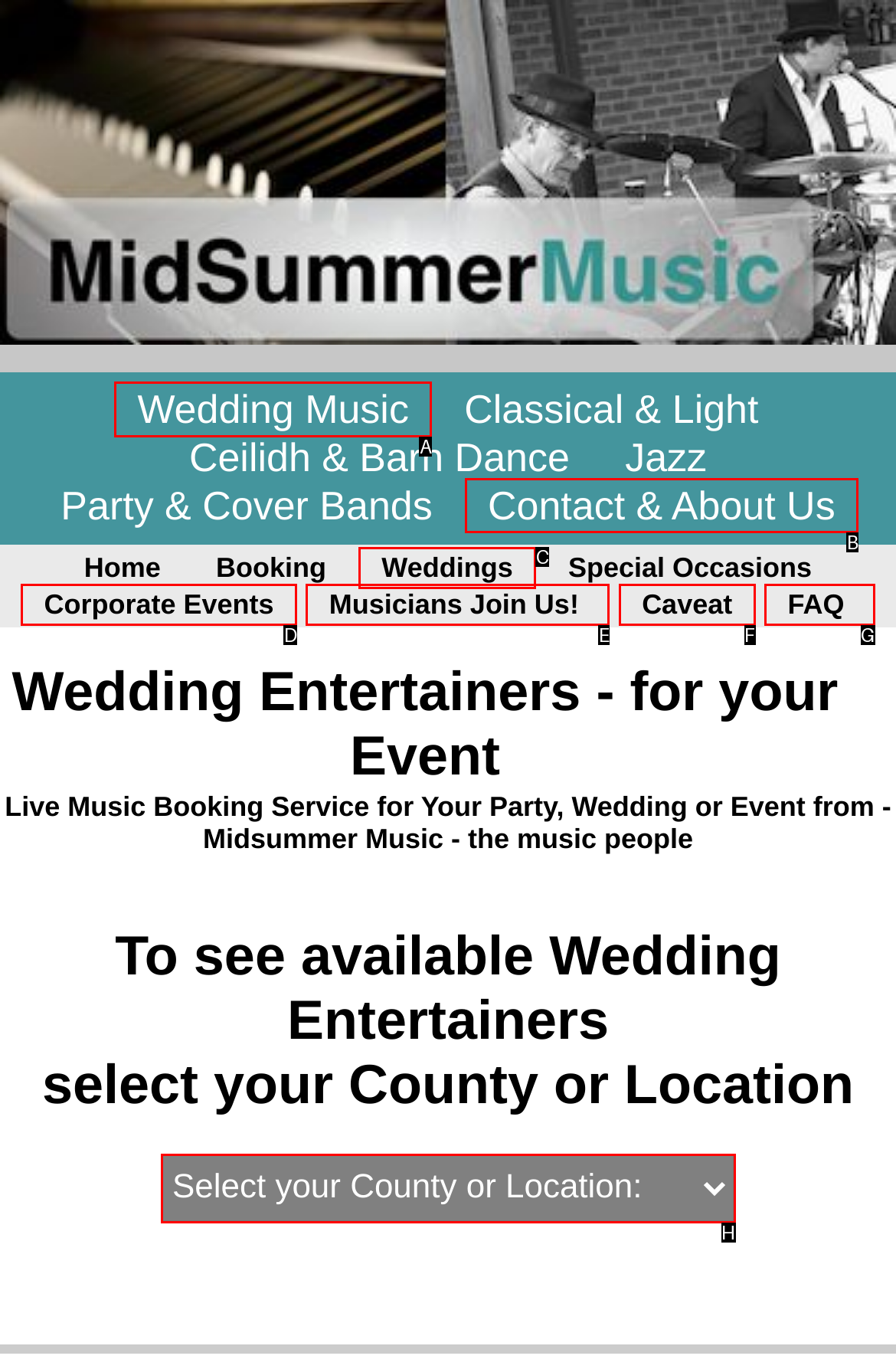Indicate which UI element needs to be clicked to fulfill the task: Contact & About Us
Answer with the letter of the chosen option from the available choices directly.

B